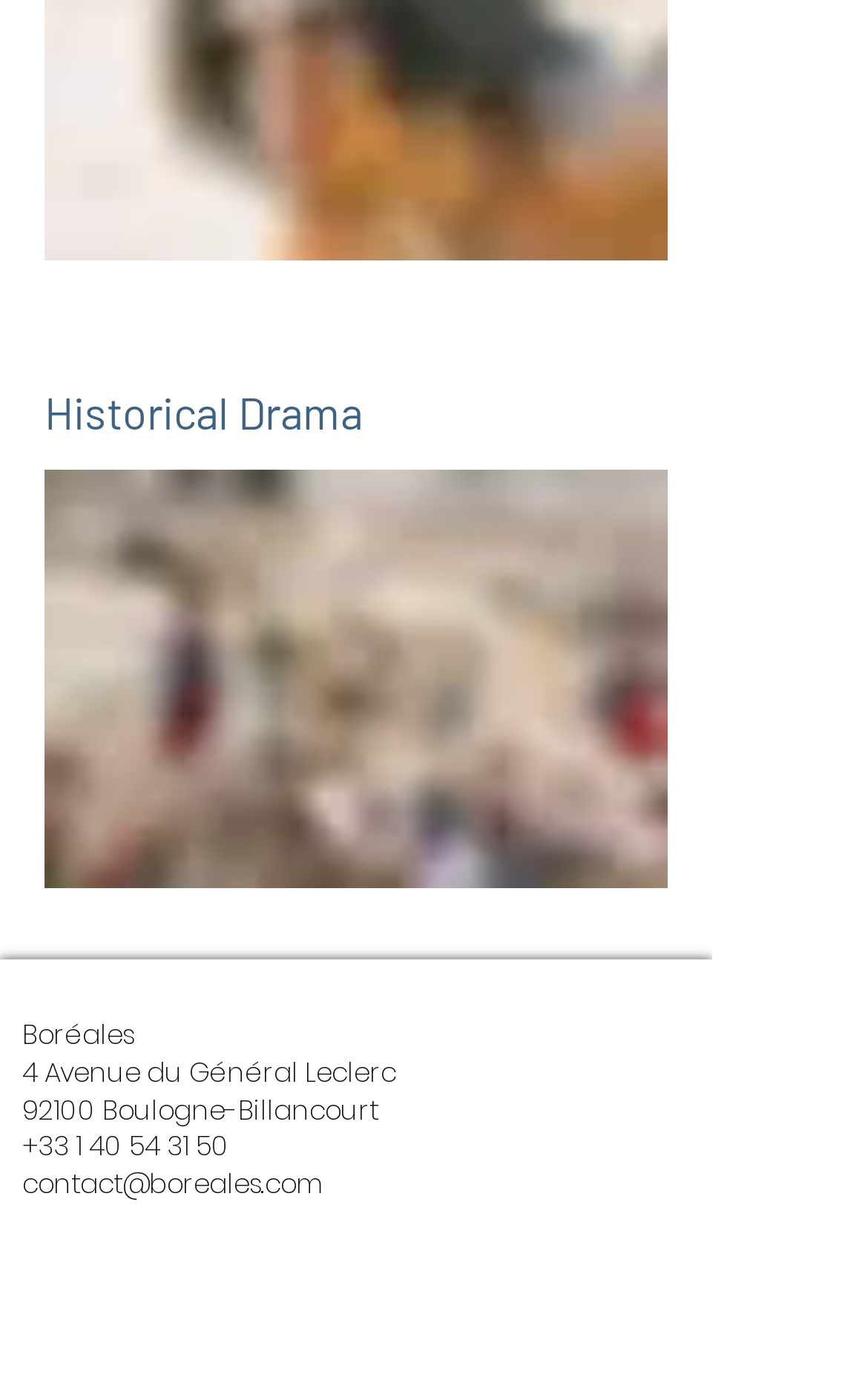Respond with a single word or phrase to the following question: What is the name of the image?

The Escape of Louis XVI